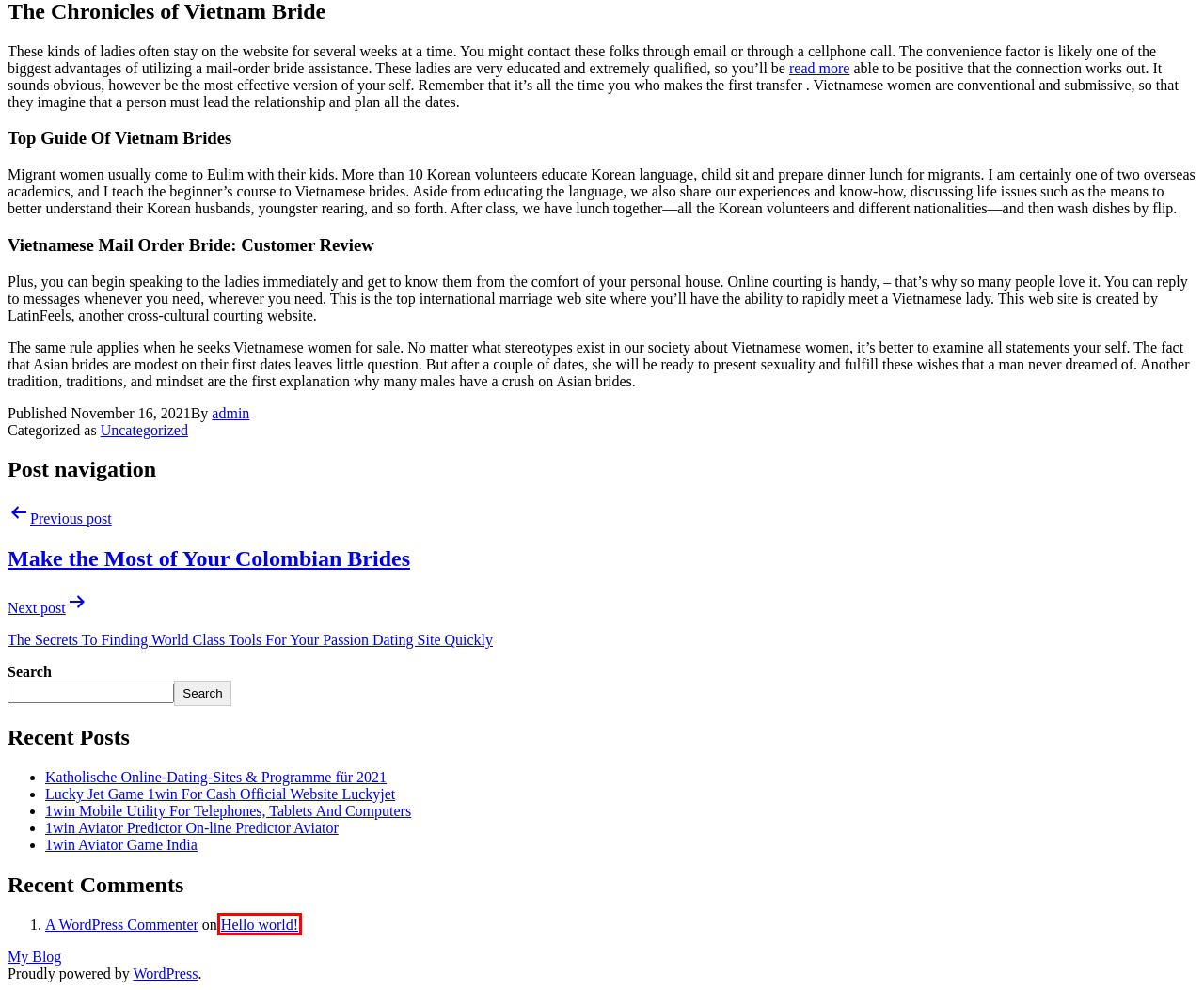Examine the screenshot of the webpage, which includes a red bounding box around an element. Choose the best matching webpage description for the page that will be displayed after clicking the element inside the red bounding box. Here are the candidates:
A. Make the Most of Your Colombian Brides – My Blog
B. Beautiful Vietnamese Brides - Meet Single Vietnamese Women
C. Uncategorized – My Blog
D. Hello world! – My Blog
E. The Secrets To Finding World Class Tools For Your Passion Dating Site Quickly – My Blog
F. admin – My Blog
G. Katholische  Online-Dating-Sites  &  Programme  für 2021 – My Blog
H. 1win Mobile Utility For Telephones, Tablets And Computers – My Blog

D